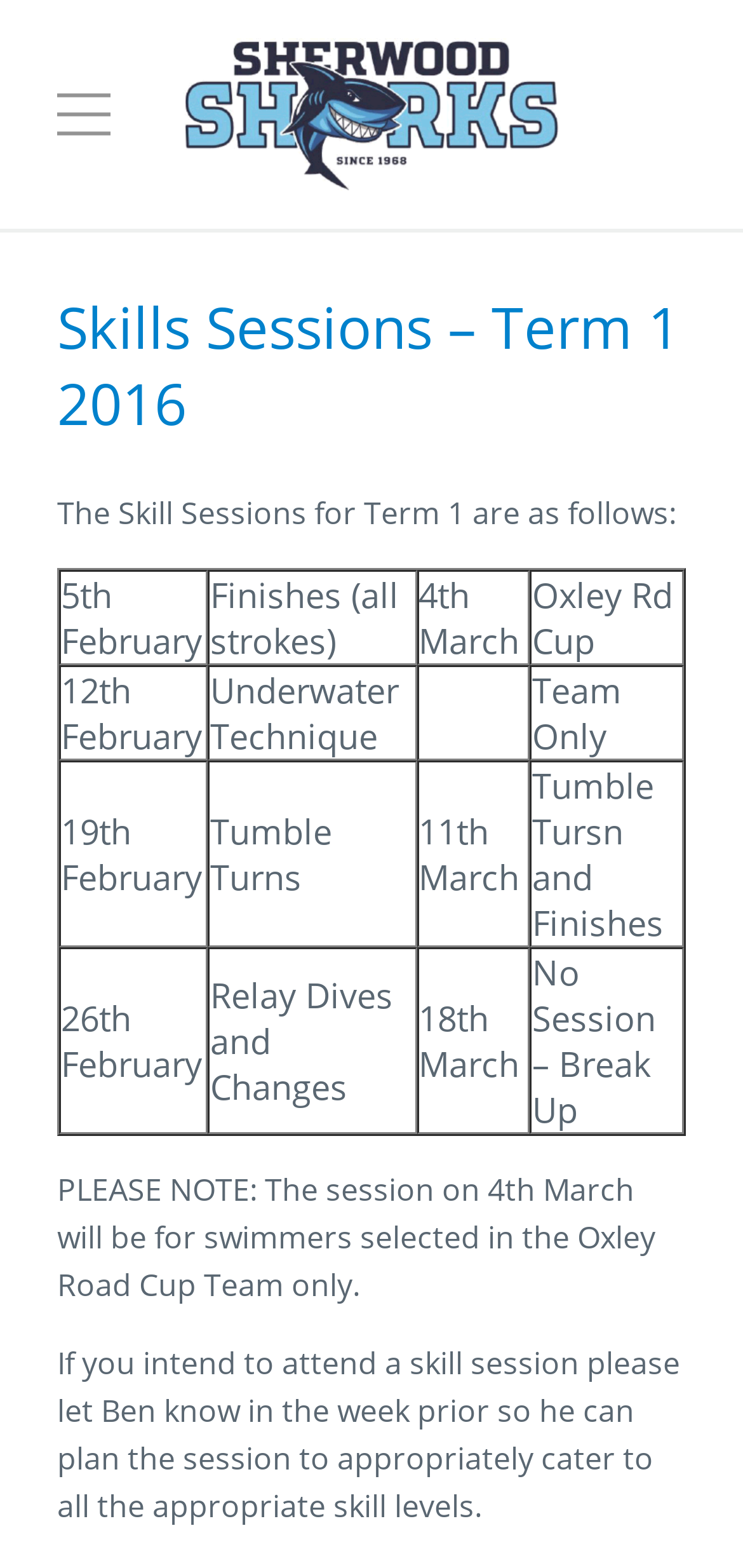What is the skill being practiced on 19th February?
Please provide a comprehensive answer based on the visual information in the image.

The question asks for the skill being practiced on 19th February. By looking at the table on the webpage, we can find the row that contains '19th February' and see that the corresponding skill is Tumble Turns.